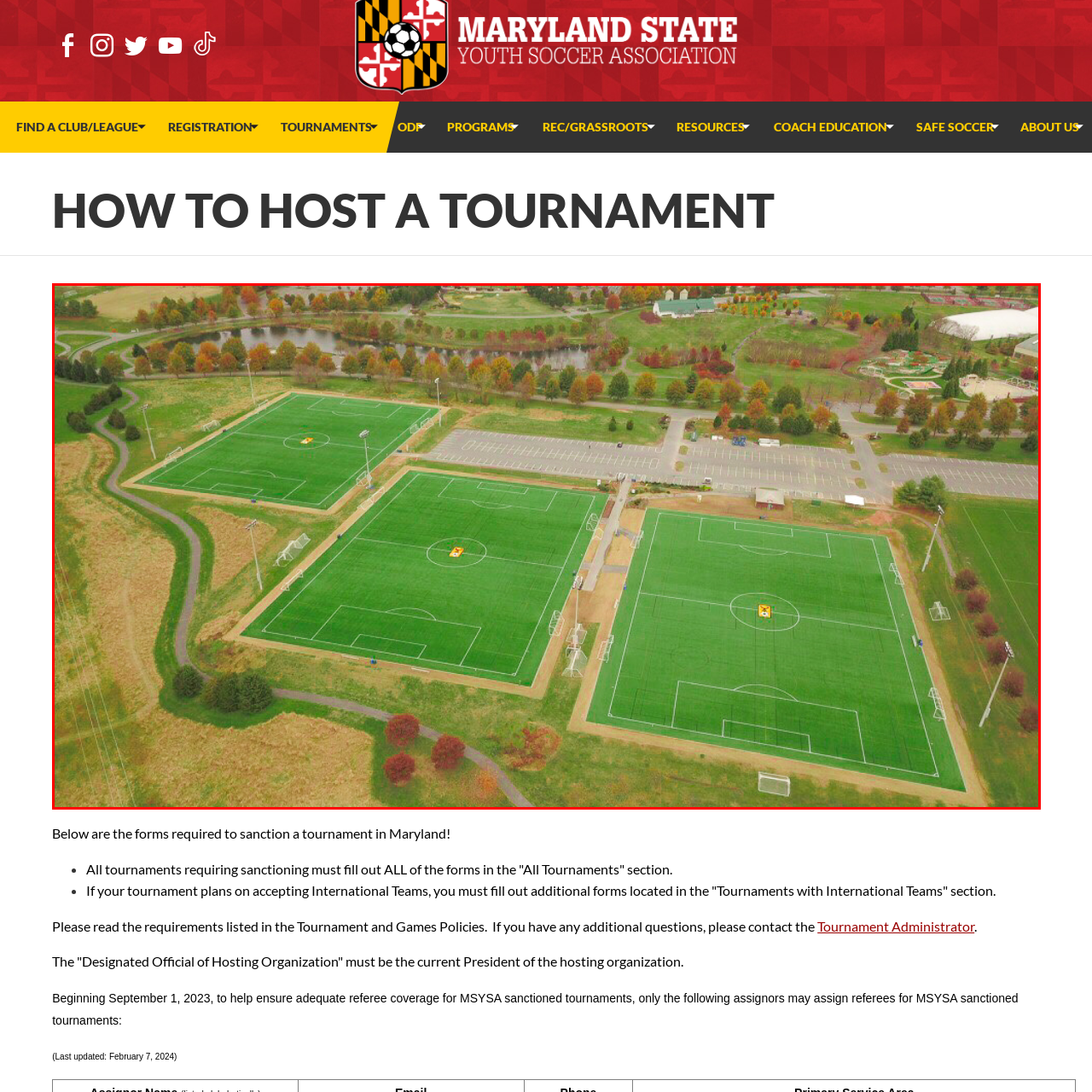Describe extensively the image that is situated inside the red border.

The image showcases a vibrant aerial view of a soccer complex, featuring three well-maintained soccer fields surrounded by lush greenery. Each field is marked with bright lines, with nets positioned at each goal. The fields are bordered by a pathway and various trees, some of which flaunt beautiful autumn colors, enhancing the scenic backdrop. In the distance, one can see a spacious parking lot adjacent to the fields, along with an inviting landscape, hinting at recreational facilities nearby, such as walking paths and gardens. This location appears perfect for hosting tournaments or casual games, with ample space for players and spectators alike.